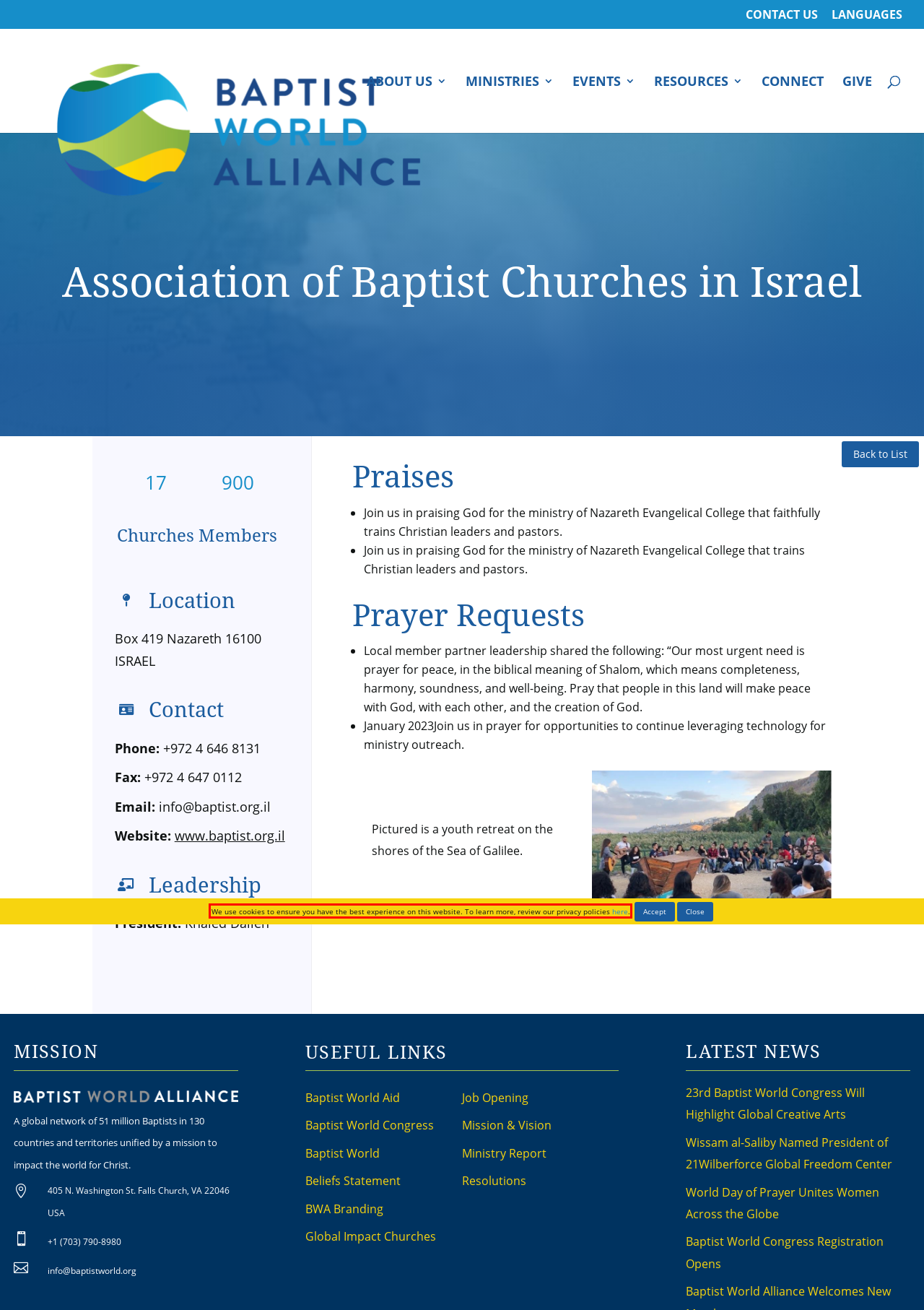You are given a screenshot with a red rectangle. Identify and extract the text within this red bounding box using OCR.

We use cookies to ensure you have the best experience on this website. To learn more, review our privacy policies here.